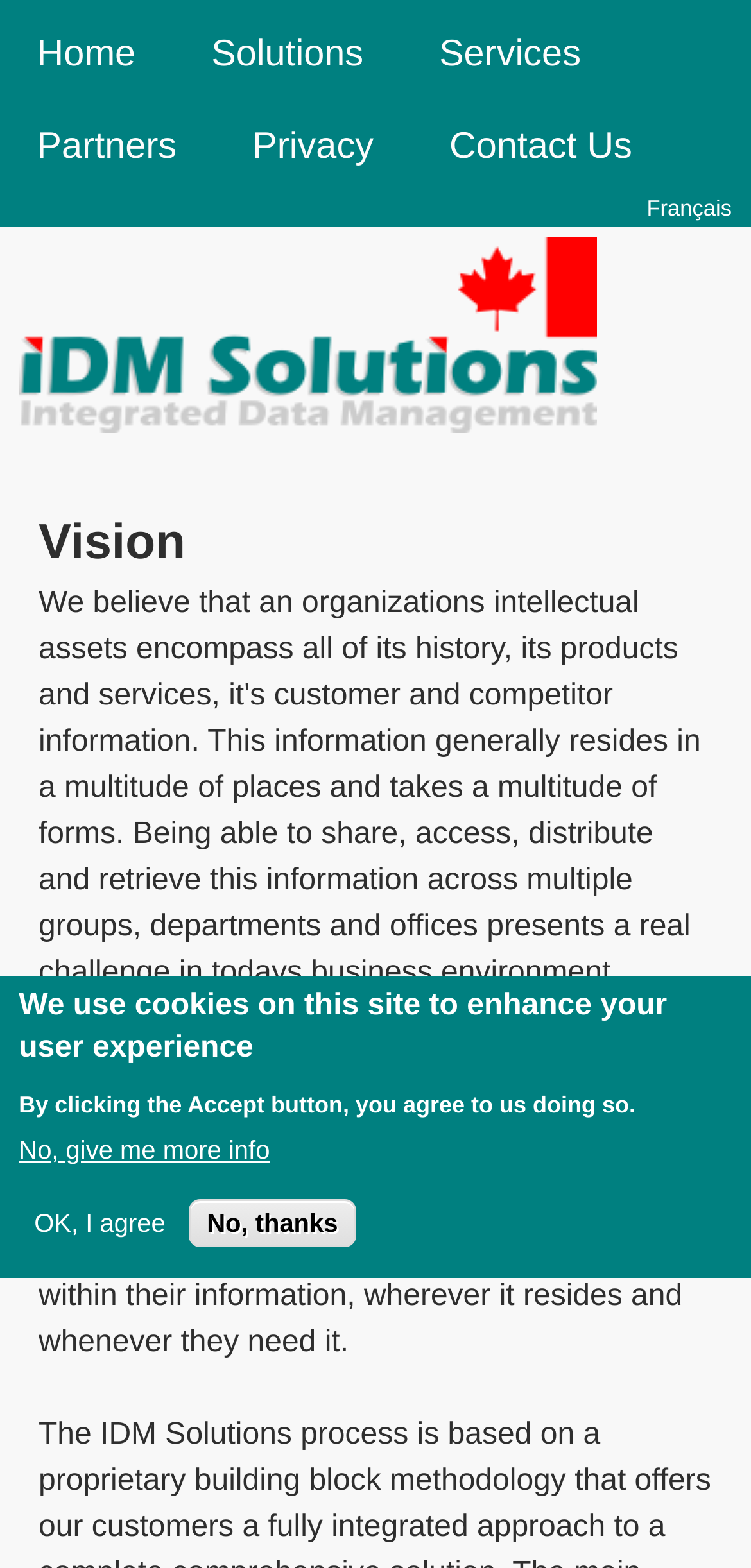Provide a brief response to the question using a single word or phrase: 
What is the language of the webpage?

English